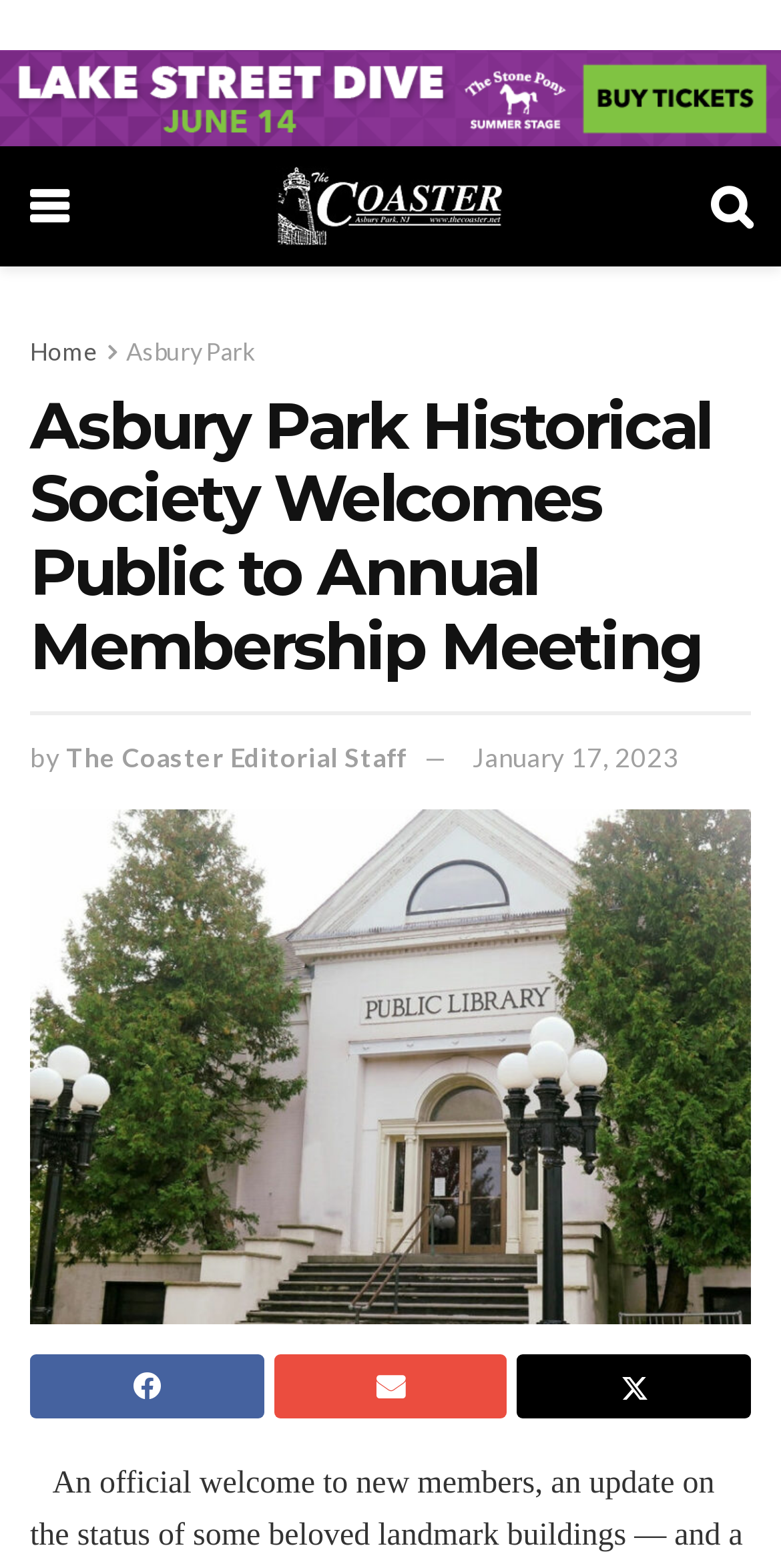Please identify the bounding box coordinates of the area I need to click to accomplish the following instruction: "Read the article by 'The Coaster Editorial Staff'".

[0.085, 0.472, 0.521, 0.493]